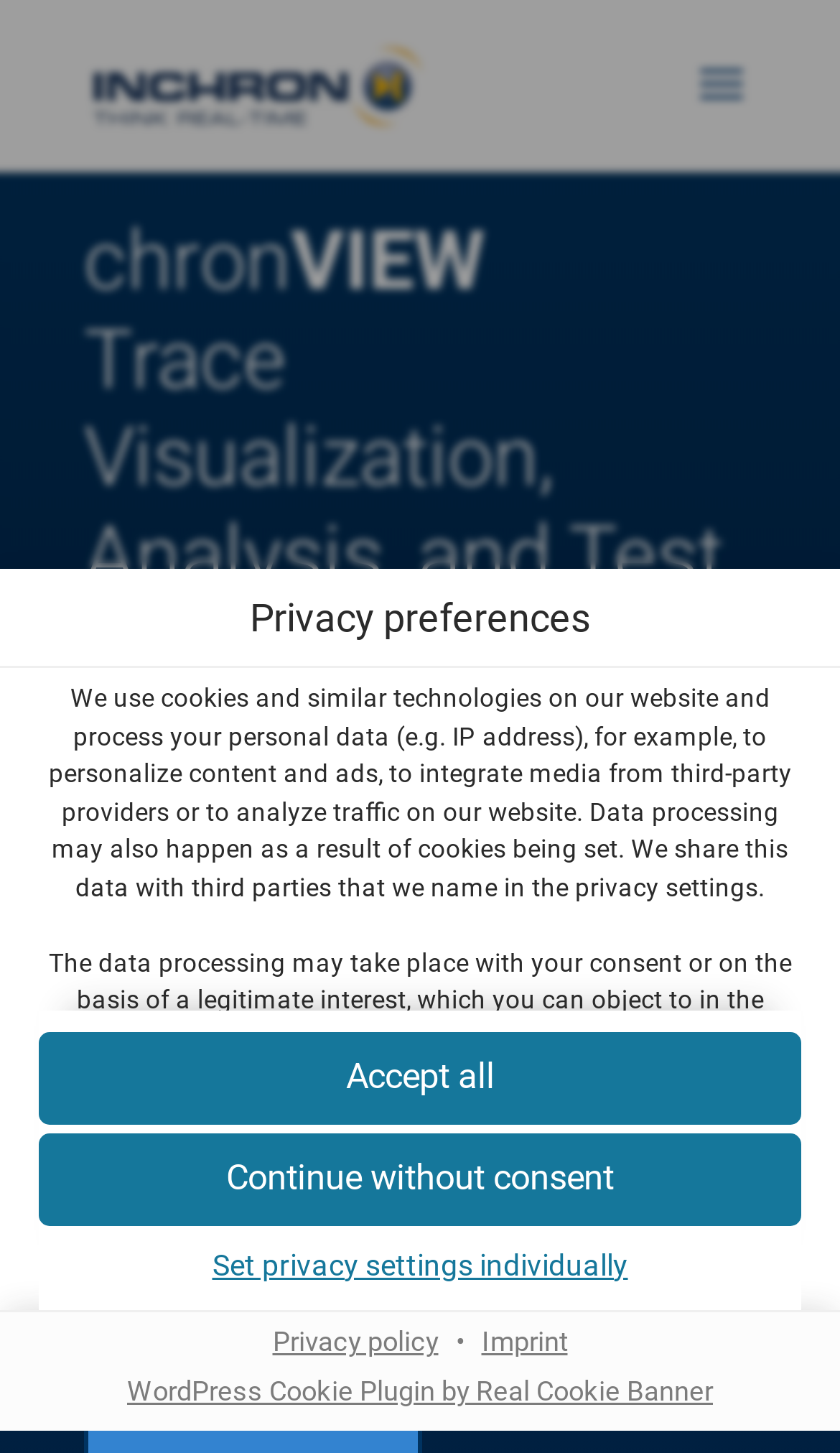Determine the bounding box coordinates of the area to click in order to meet this instruction: "Check WordPress Cookie Plugin".

[0.138, 0.947, 0.862, 0.969]